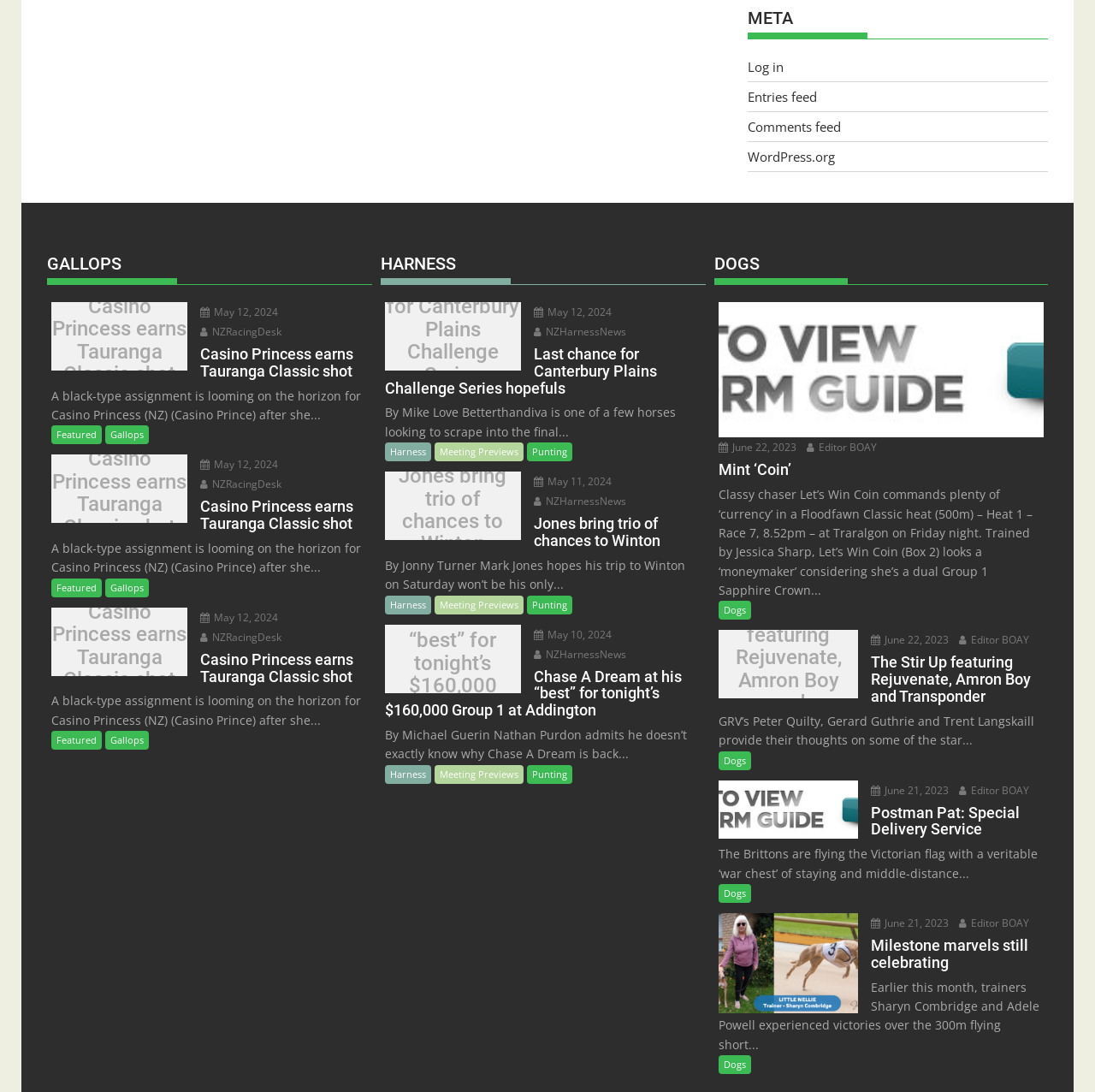Determine the bounding box coordinates of the region I should click to achieve the following instruction: "Explore the 'DOGS' category". Ensure the bounding box coordinates are four float numbers between 0 and 1, i.e., [left, top, right, bottom].

[0.652, 0.223, 0.957, 0.261]